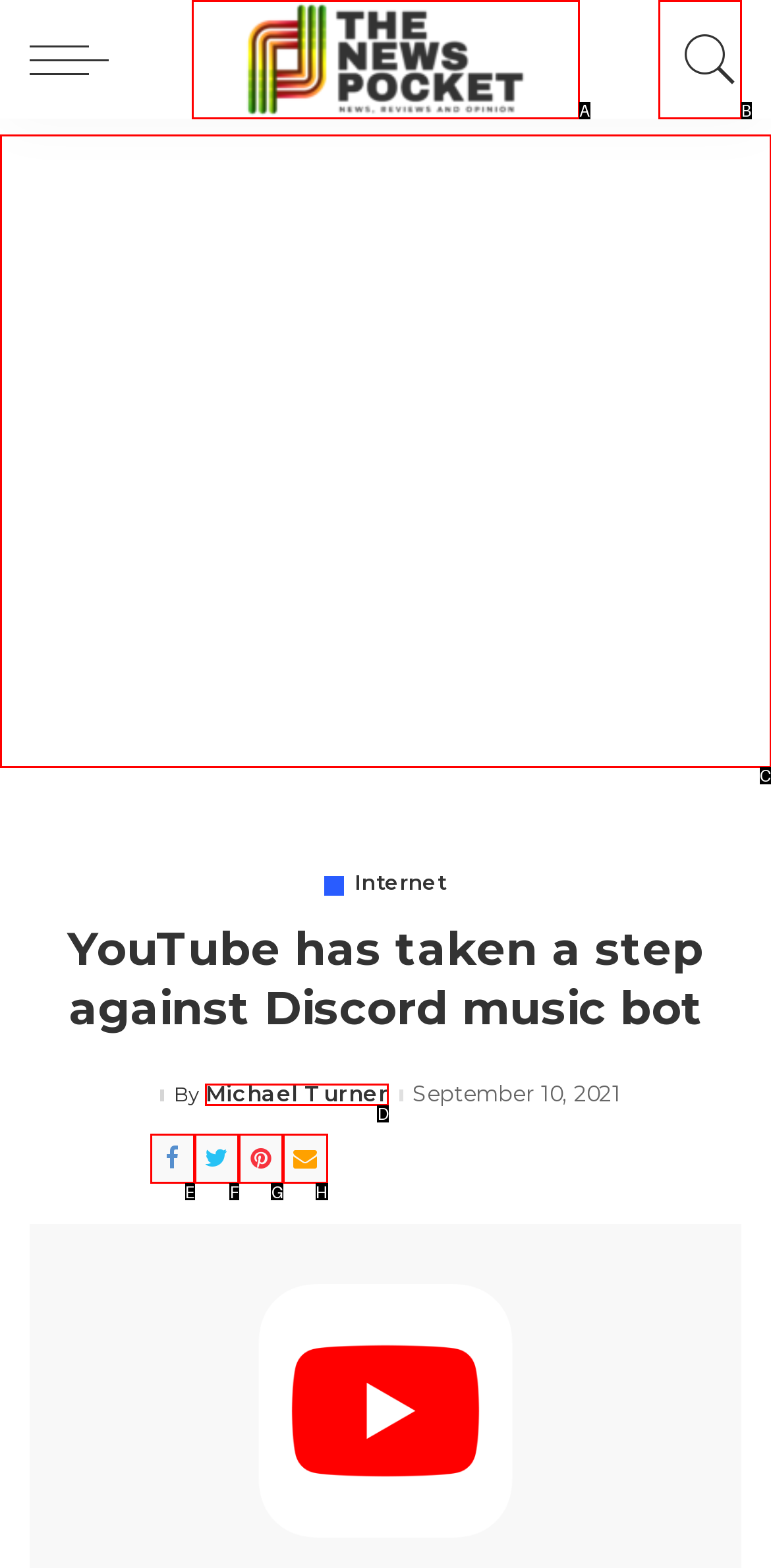Determine which option fits the following description: title="Facebook"
Answer with the corresponding option's letter directly.

E